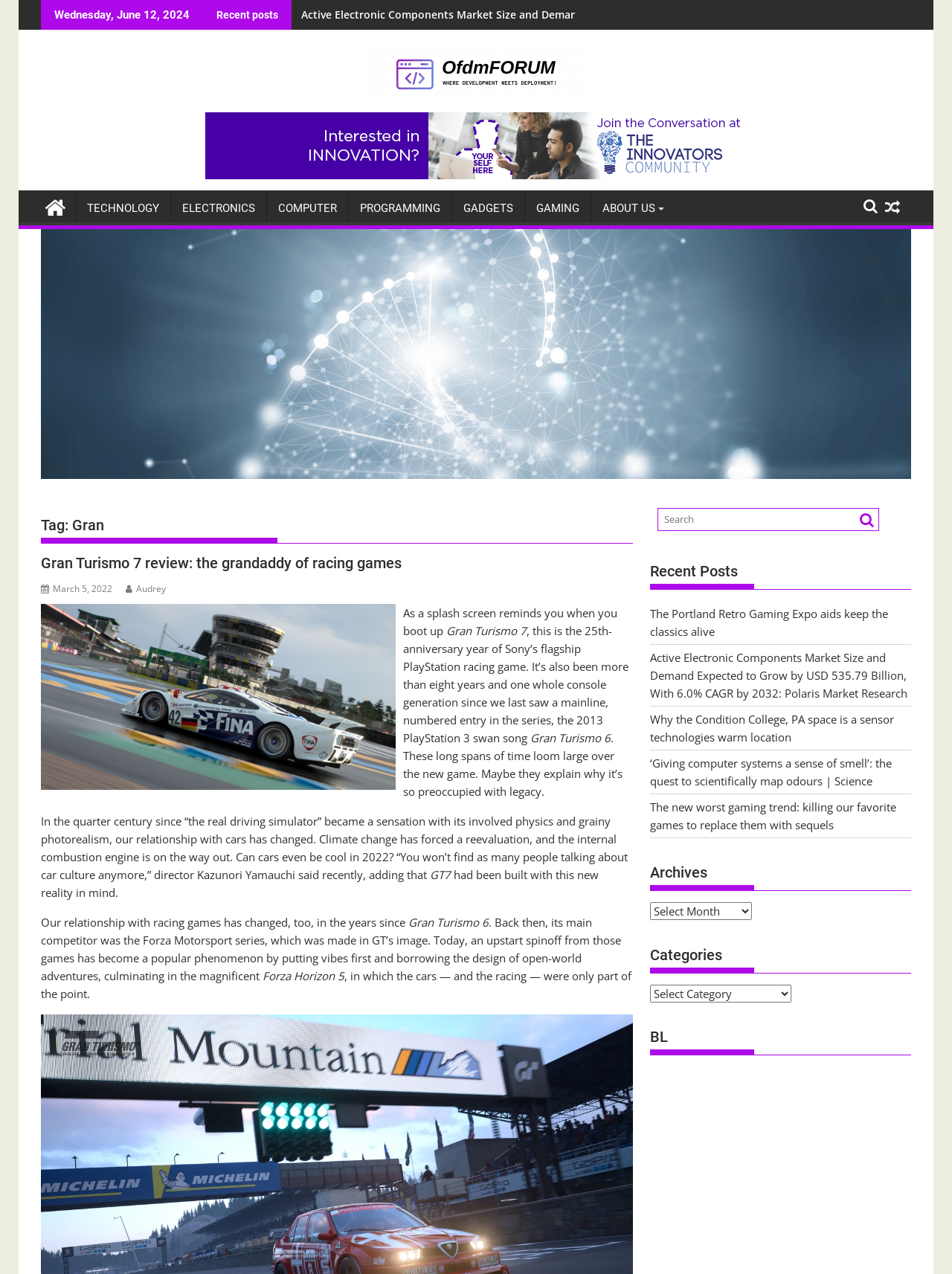Locate the bounding box coordinates of the area where you should click to accomplish the instruction: "Read the 'Recent Posts'".

[0.683, 0.434, 0.957, 0.463]